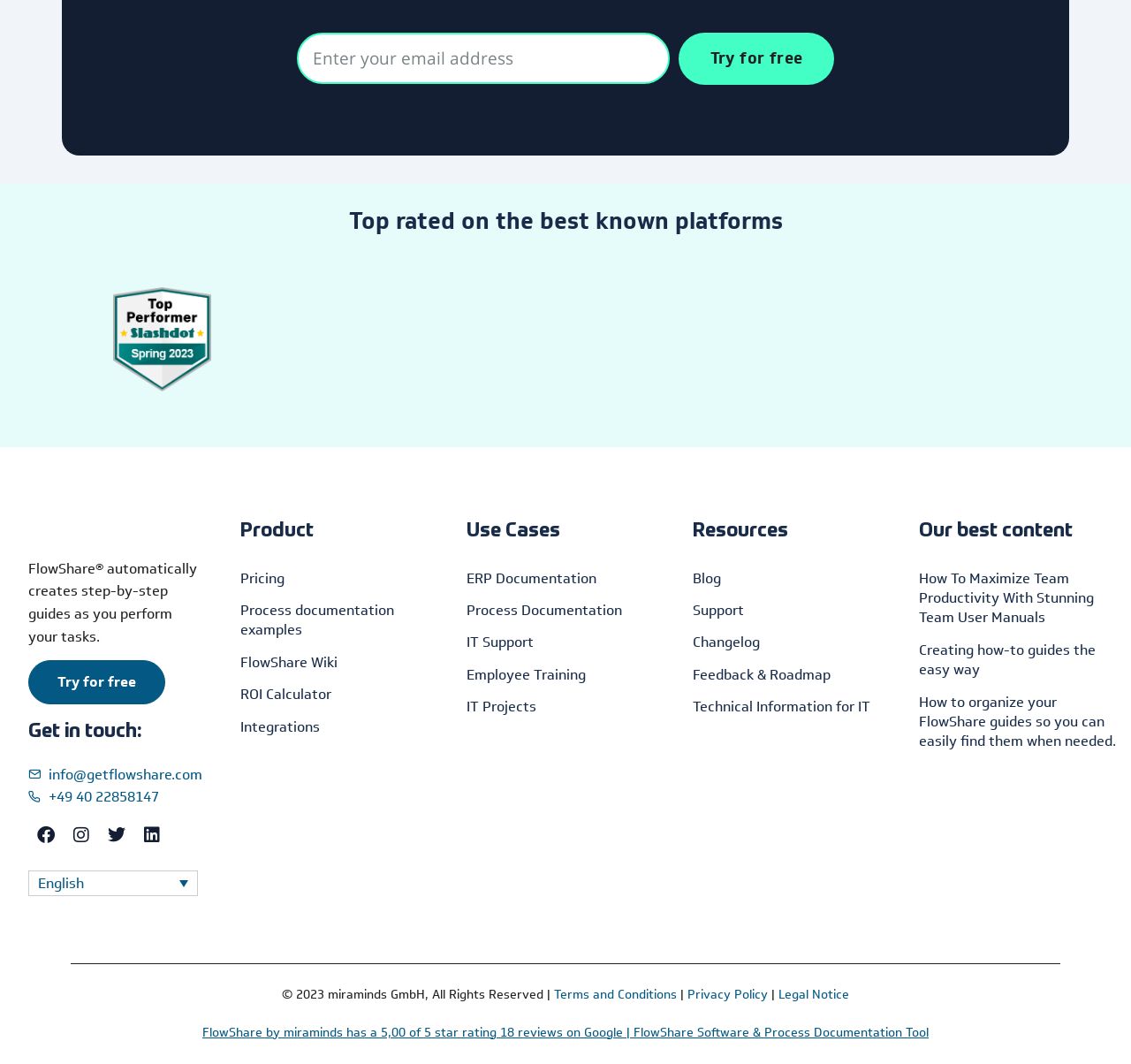What is the topic of the blog post 'How To Maximize Team Productivity With Stunning Team User Manuals'?
Please provide a comprehensive answer based on the visual information in the image.

The webpage lists a link to a blog post titled 'How To Maximize Team Productivity With Stunning Team User Manuals', which suggests that the topic of the blog post is related to team productivity and user manuals.